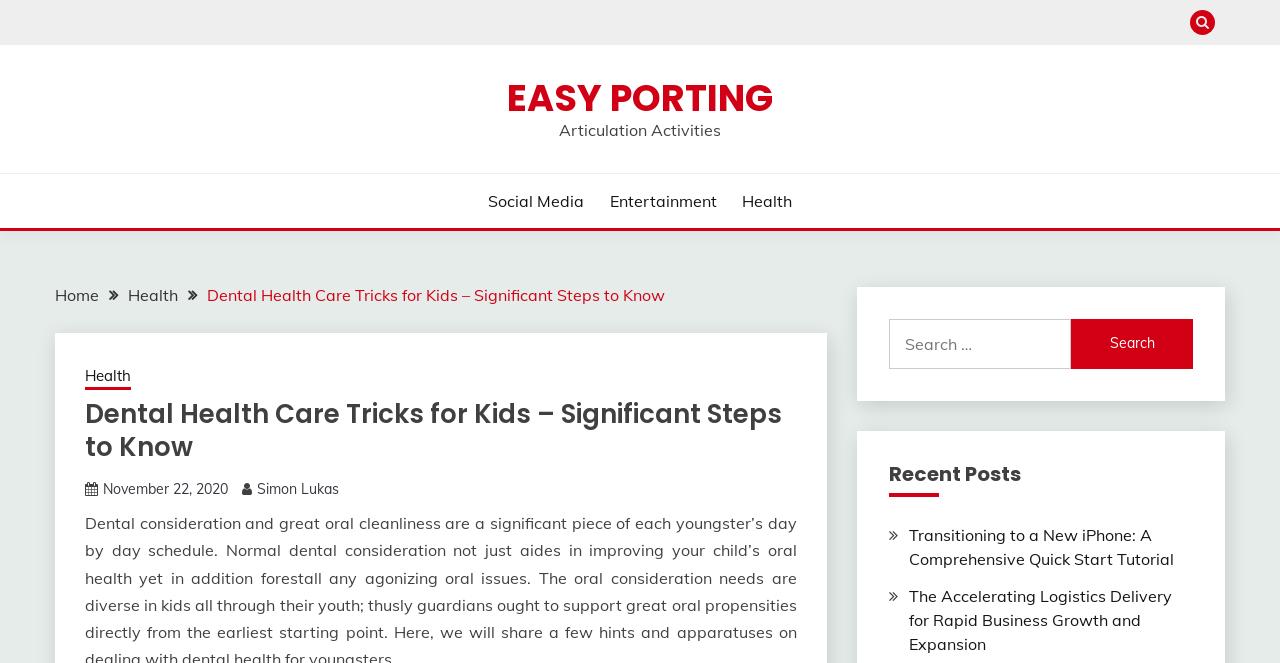Locate the bounding box coordinates of the area to click to fulfill this instruction: "Visit the Entertainment page". The bounding box should be presented as four float numbers between 0 and 1, in the order [left, top, right, bottom].

[0.476, 0.285, 0.56, 0.321]